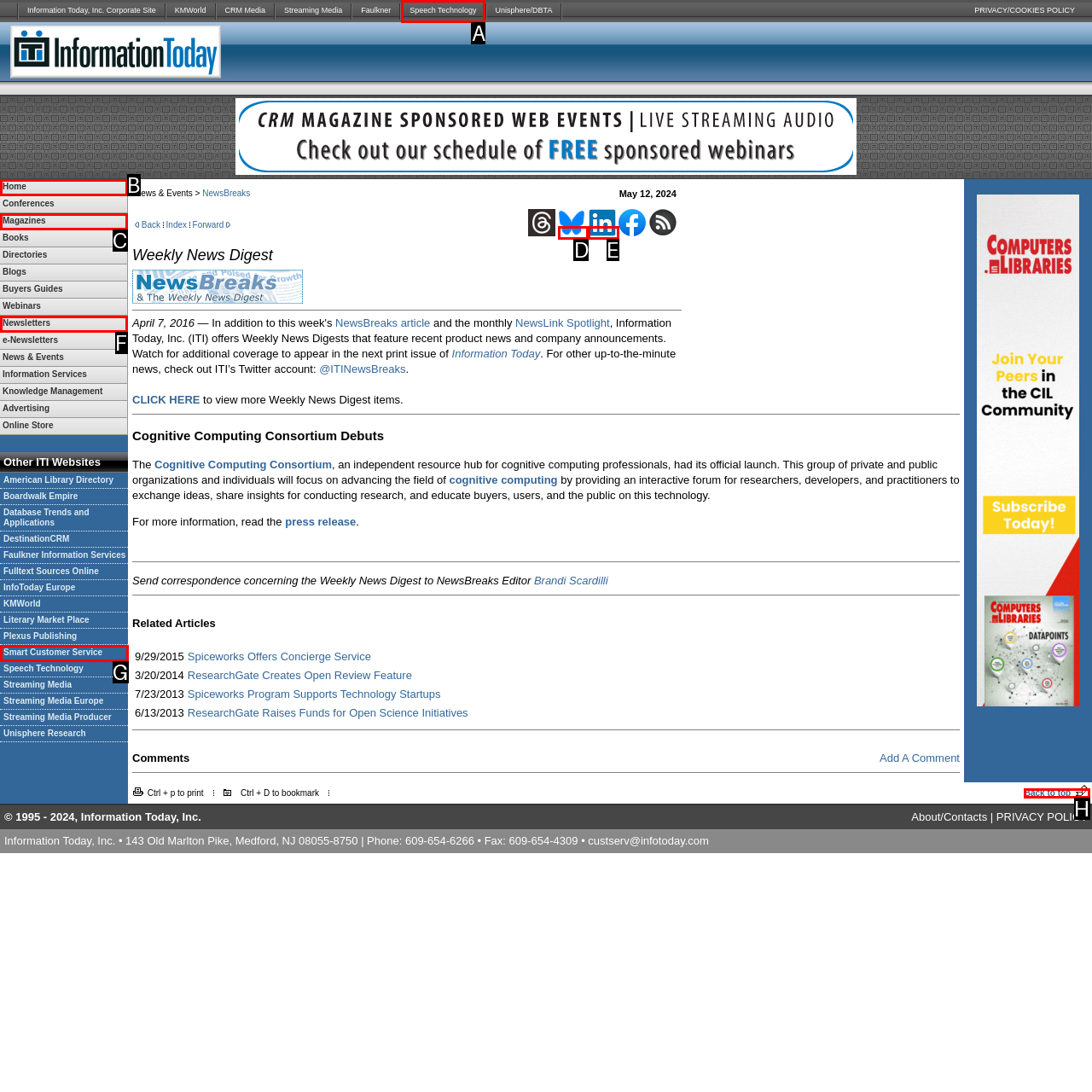Match the option to the description: Smart Customer Service
State the letter of the correct option from the available choices.

G